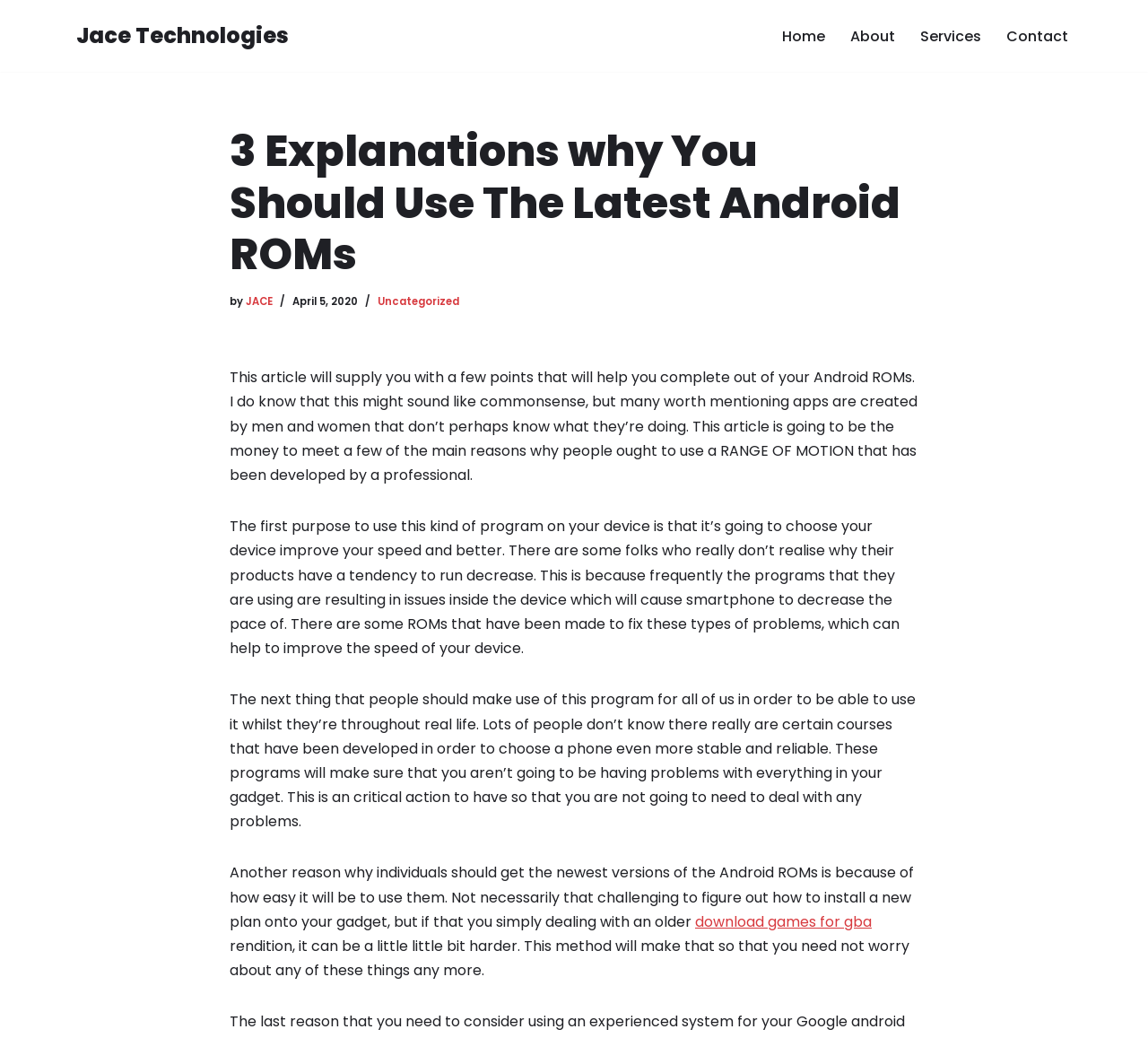Locate and extract the headline of this webpage.

3 Explanations why You Should Use The Latest Android ROMs